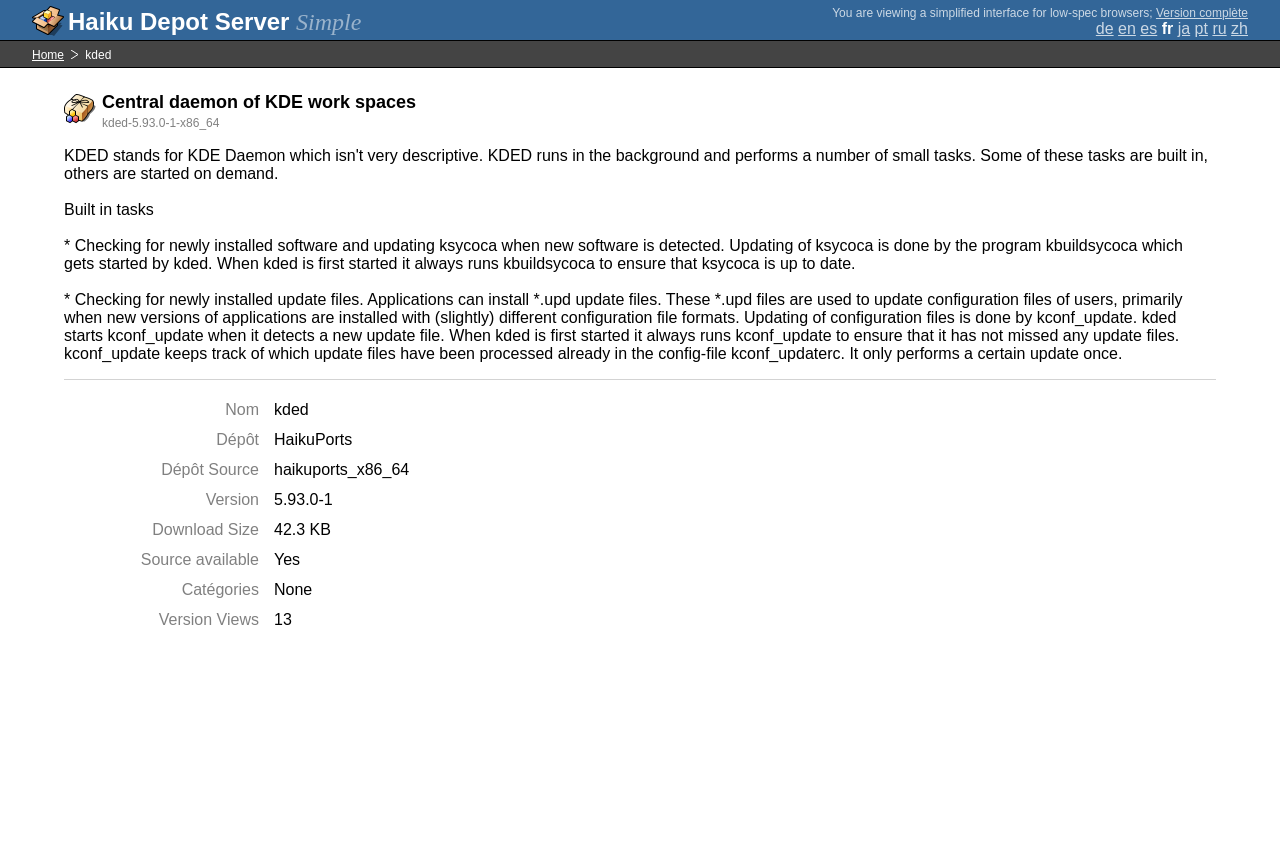Generate a thorough description of the webpage.

The webpage is about Haiku Depot Server, a central daemon of KDE workspaces. At the top, there is a simple title "Simple" followed by a semicolon and a link to a "Version complète". To the right of these elements, there are several language options, including "de", "en", "es", "fr", "ja", "pt", and "ru". Below these elements, there is a link to "Home" and an icon.

The main content of the page is divided into sections. The first section describes the built-in tasks of kded, which include checking for newly installed software and updating ksycoca, as well as checking for newly installed update files. These tasks are performed by kbuildsycoca and kconf_update, respectively.

The second section is a description list that provides information about the package kded. The list includes terms such as "Nom", "Dépôt", "Dépôt Source", "Version", "Download Size", "Source available", "Catégories", and "Version Views", each with a corresponding detail. For example, the "Nom" is "kded", the "Dépôt" is "HaikuPorts", and the "Version" is "5.93.0-1".